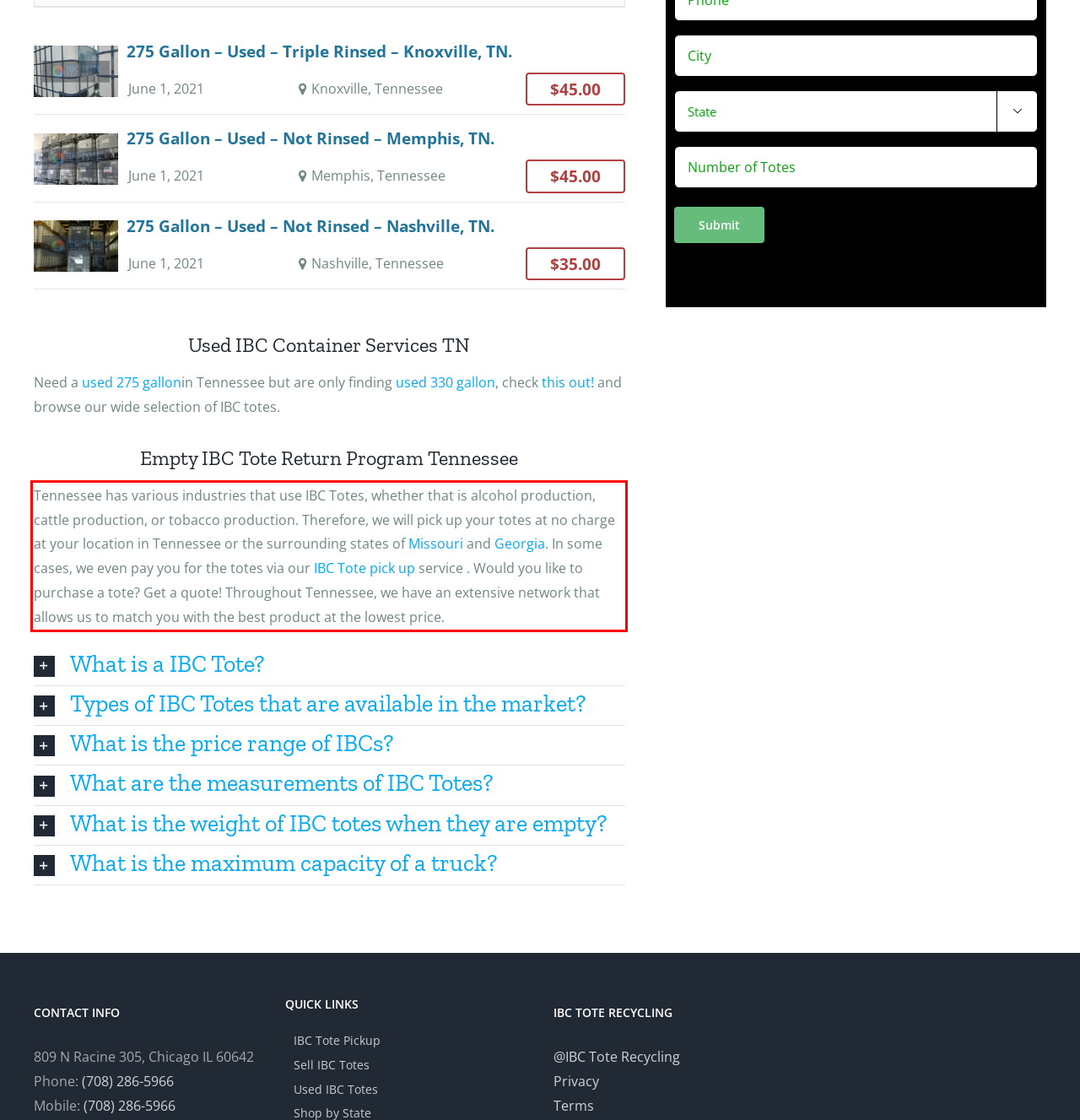You have a screenshot of a webpage with a red bounding box. Use OCR to generate the text contained within this red rectangle.

Tennessee has various industries that use IBC Totes, whether that is alcohol production, cattle production, or tobacco production. Therefore, we will pick up your totes at no charge at your location in Tennessee or the surrounding states of Missouri and Georgia. In some cases, we even pay you for the totes via our IBC Tote pick up service . Would you like to purchase a tote? Get a quote! Throughout Tennessee, we have an extensive network that allows us to match you with the best product at the lowest price.